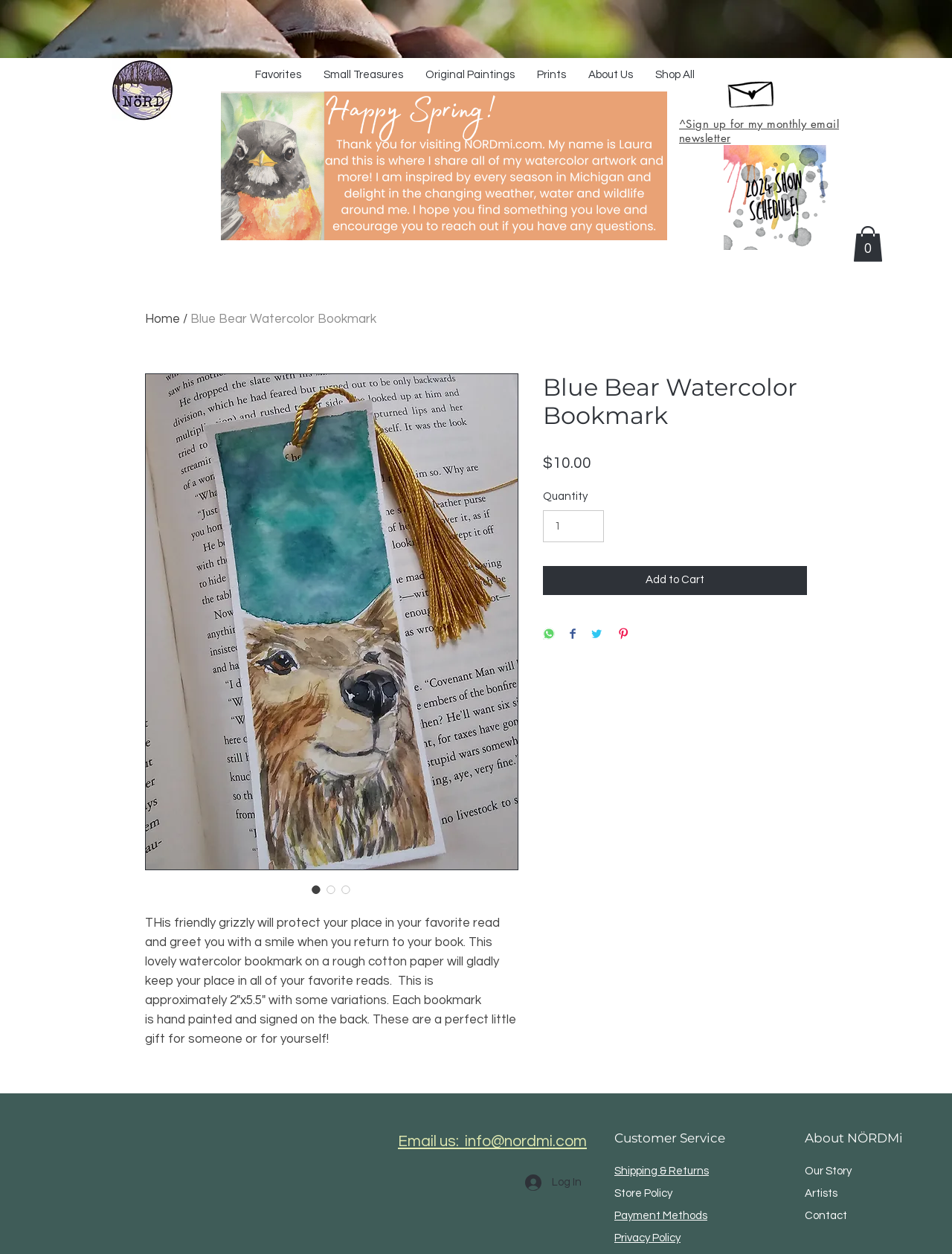Please determine the bounding box coordinates of the section I need to click to accomplish this instruction: "View original paintings".

[0.435, 0.046, 0.552, 0.073]